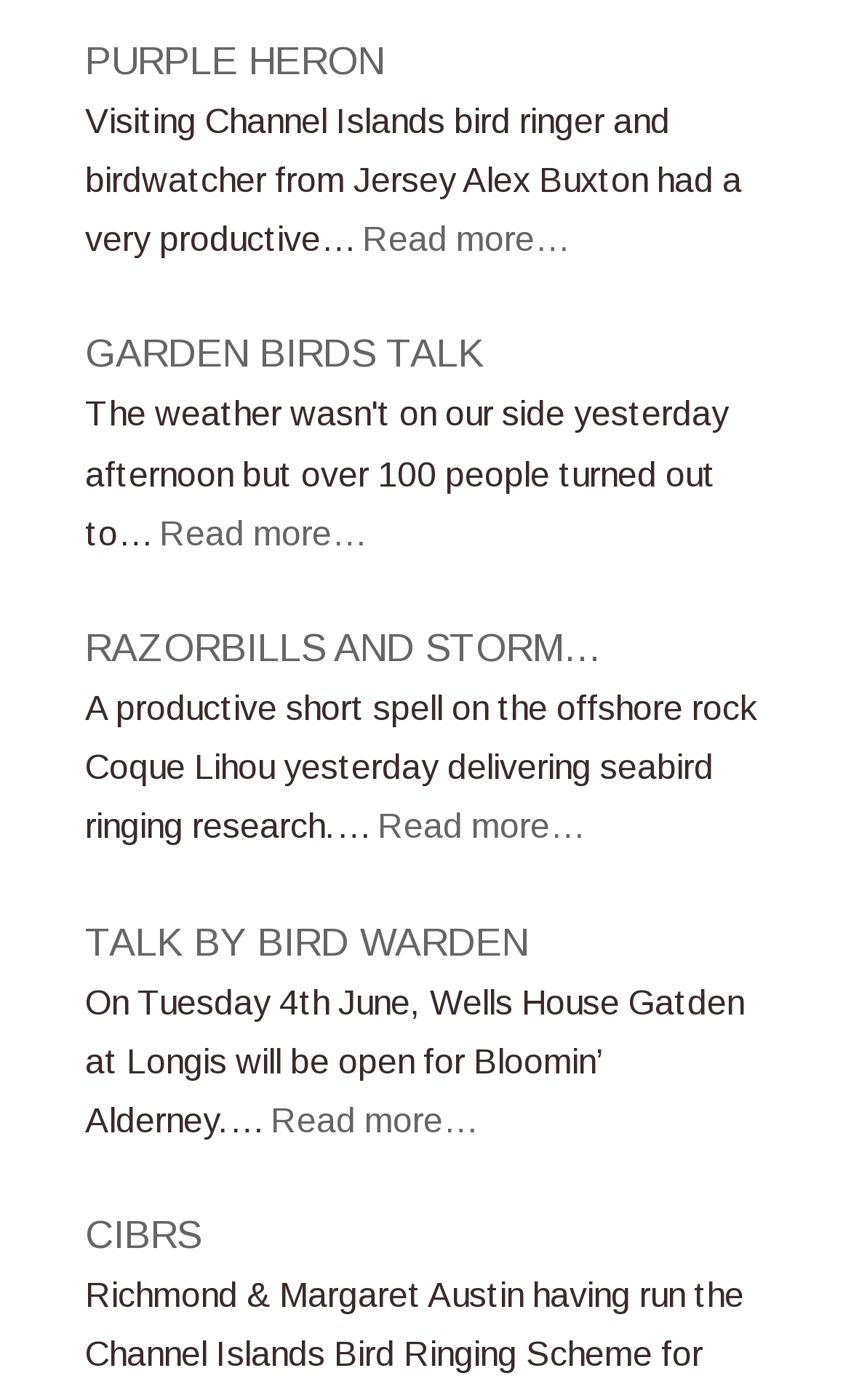Using the webpage screenshot and the element description Garden Birds Talk, determine the bounding box coordinates. Specify the coordinates in the format (top-left x, top-left y, bottom-right x, bottom-right y) with values ranging from 0 to 1.

[0.1, 0.238, 0.569, 0.269]